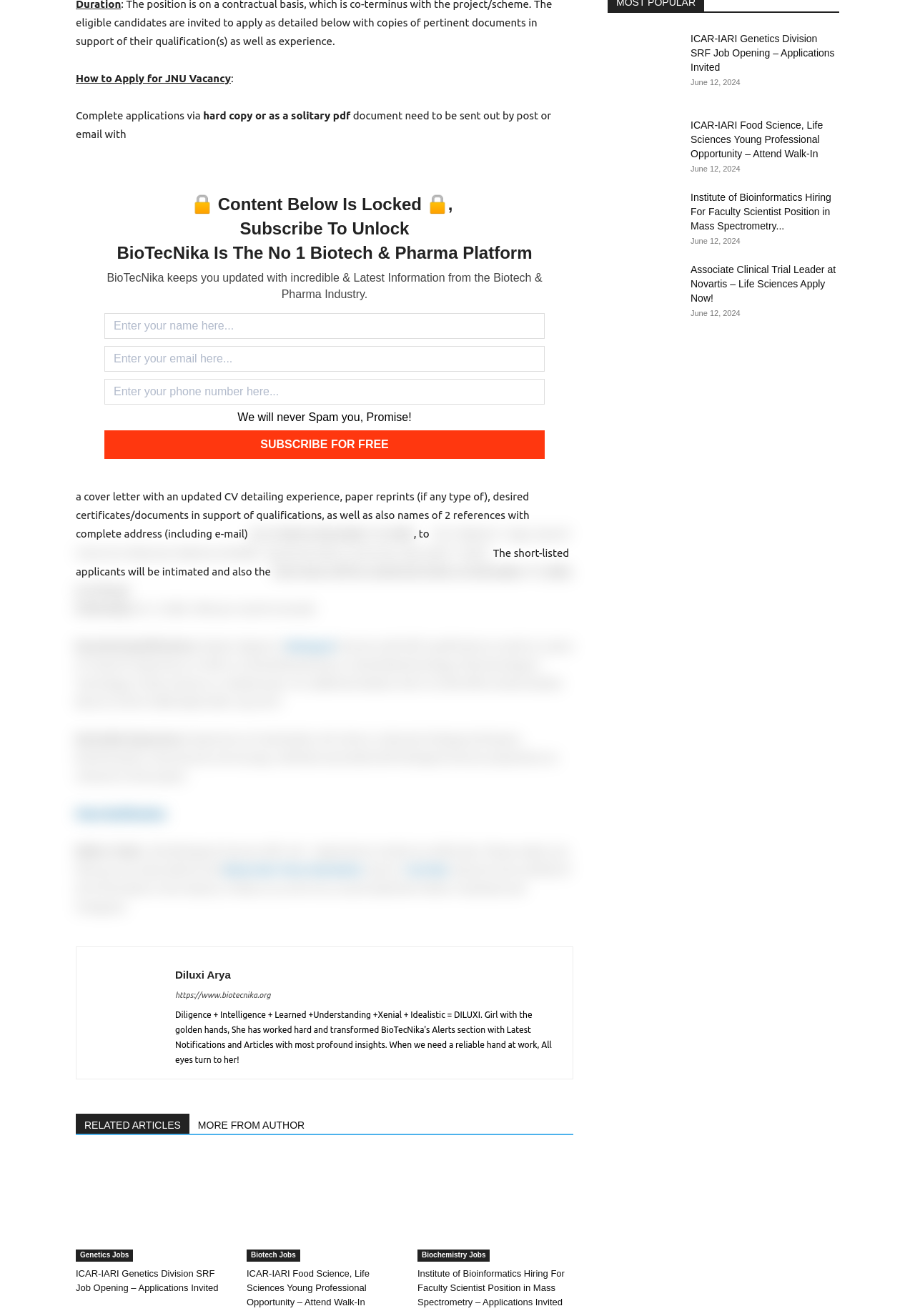Identify the bounding box coordinates of the element to click to follow this instruction: 'Subscribe for free'. Ensure the coordinates are four float values between 0 and 1, provided as [left, top, right, bottom].

[0.114, 0.327, 0.595, 0.349]